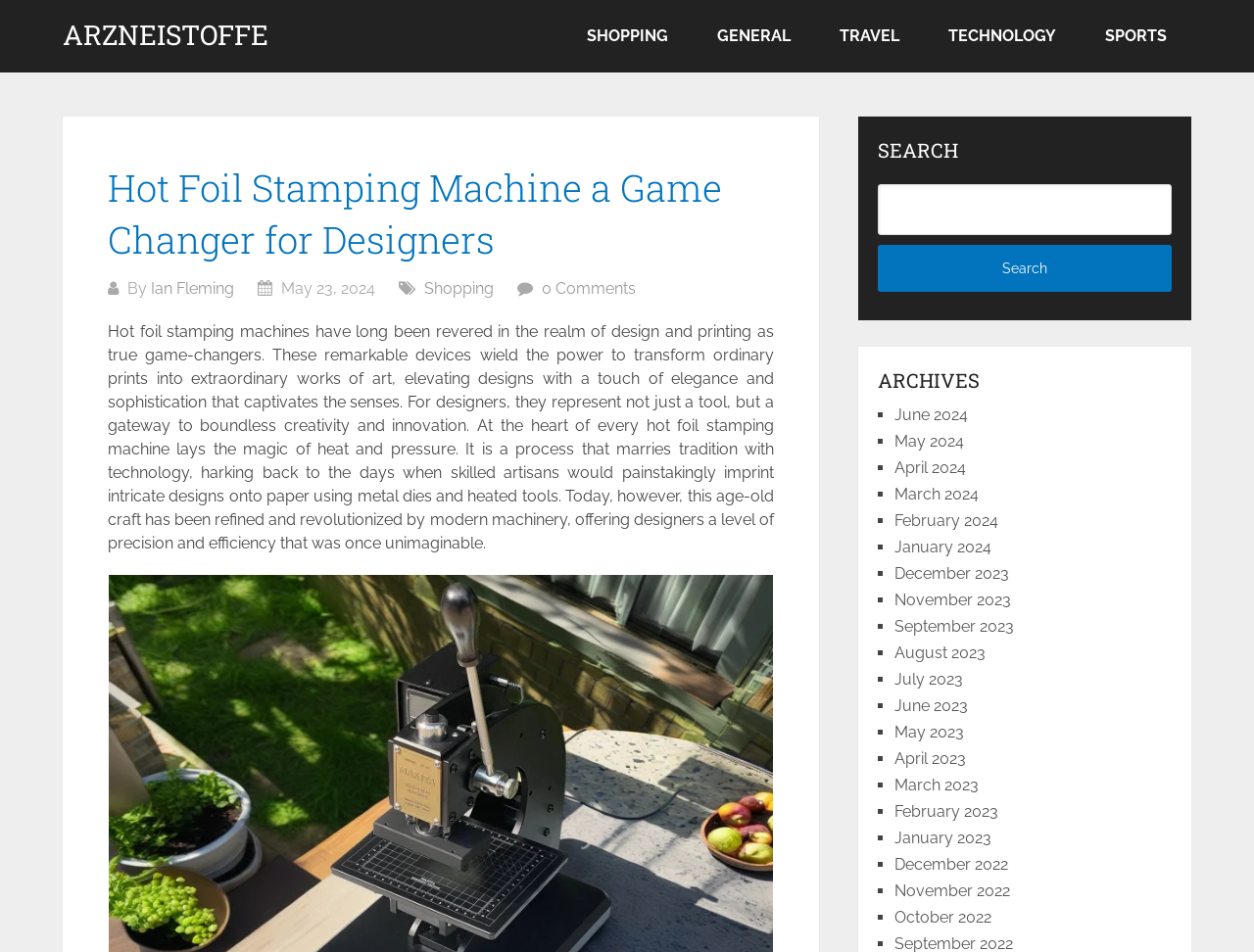Please determine the bounding box coordinates for the element with the description: "June 2023".

[0.713, 0.731, 0.772, 0.751]